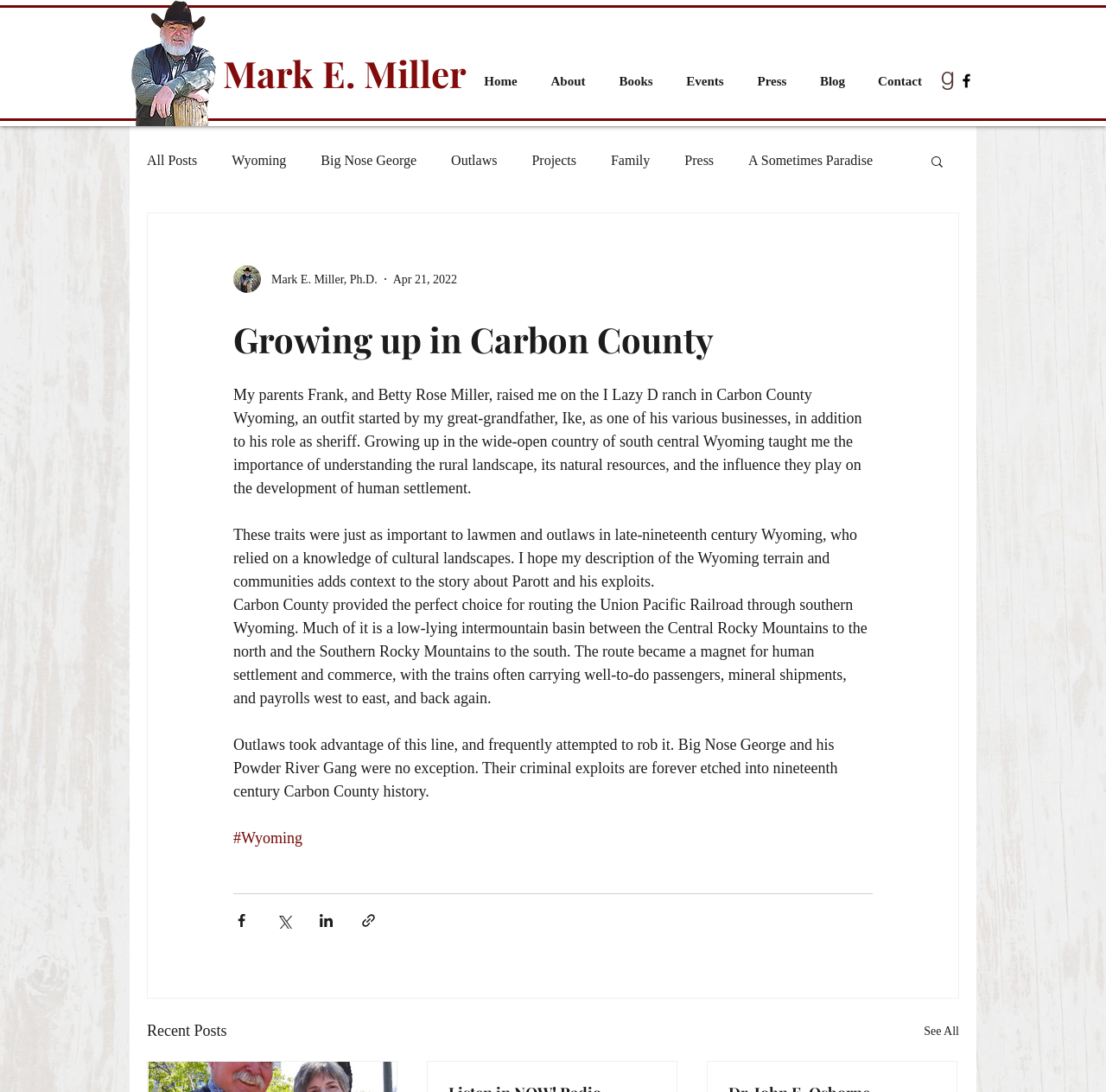Find the bounding box coordinates for the element that must be clicked to complete the instruction: "Share the article via Facebook". The coordinates should be four float numbers between 0 and 1, indicated as [left, top, right, bottom].

[0.211, 0.835, 0.226, 0.85]